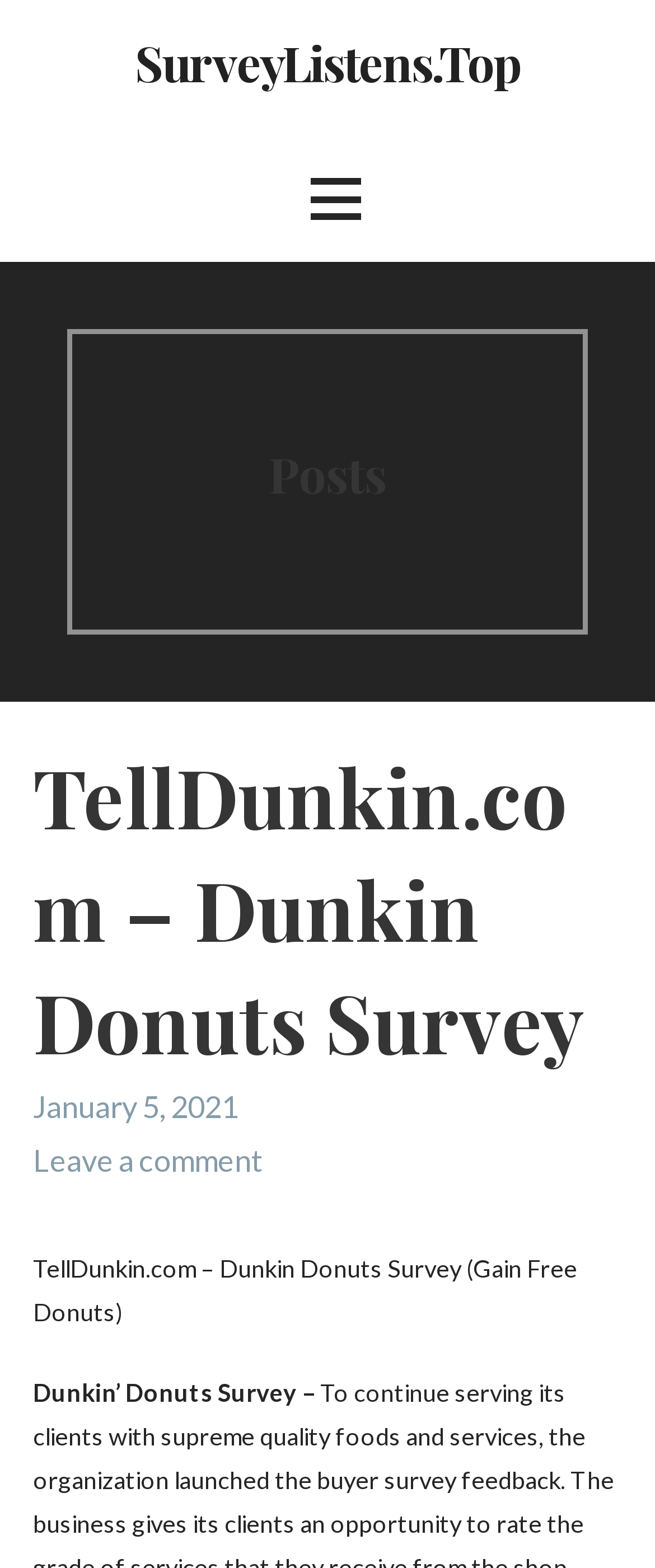What is the name of the website that hosts the survey?
Refer to the image and provide a one-word or short phrase answer.

SurveyListens.Top